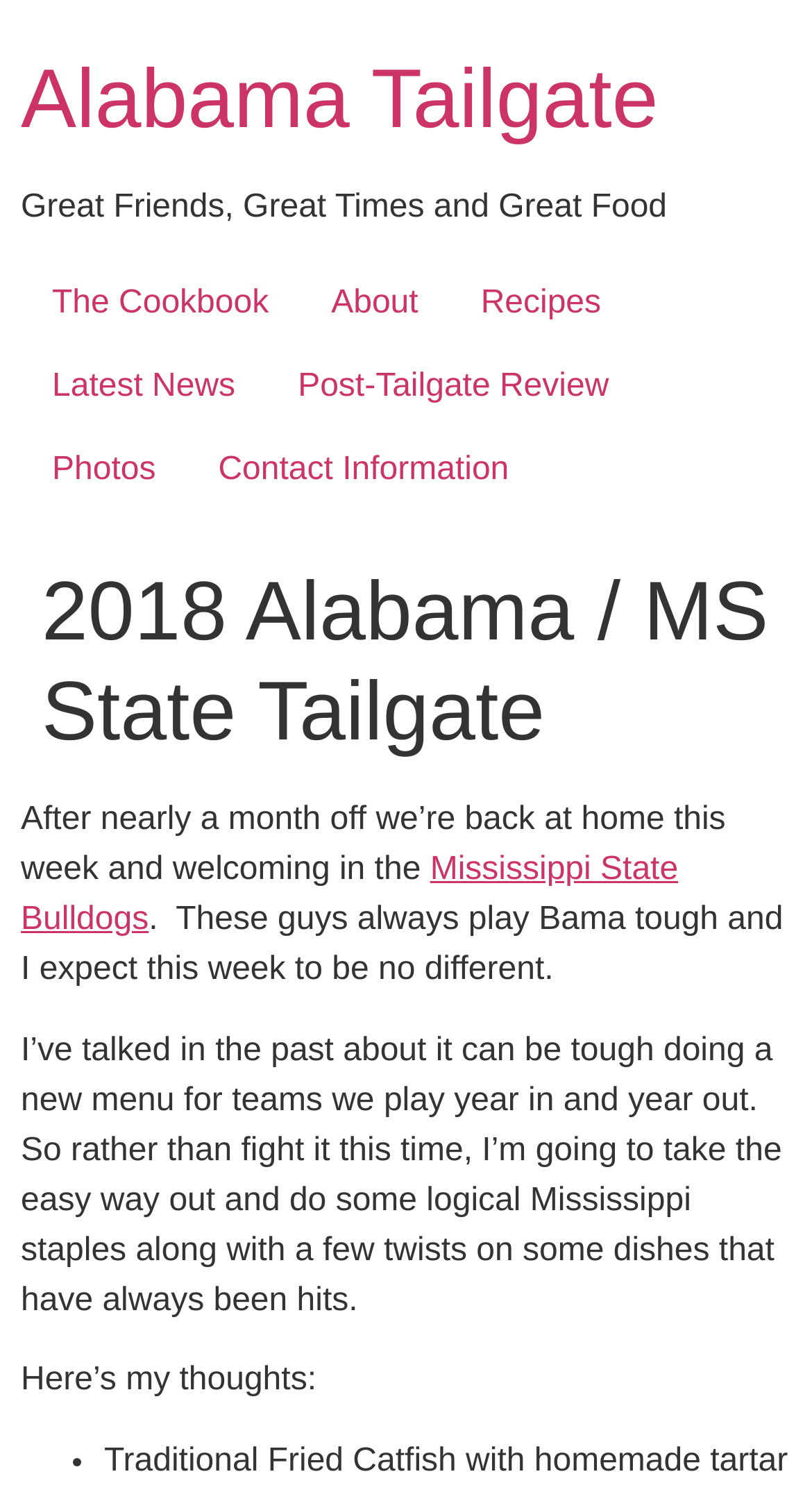Identify the bounding box coordinates of the specific part of the webpage to click to complete this instruction: "Click on the 'Alabama Tailgate' link".

[0.026, 0.036, 0.811, 0.097]